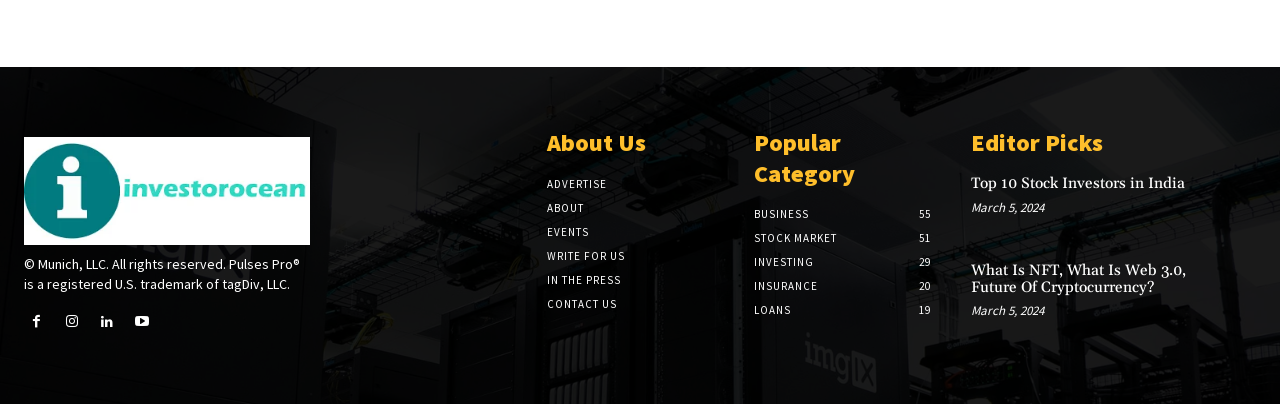For the given element description Write for Us, determine the bounding box coordinates of the UI element. The coordinates should follow the format (top-left x, top-left y, bottom-right x, bottom-right y) and be within the range of 0 to 1.

[0.427, 0.604, 0.573, 0.664]